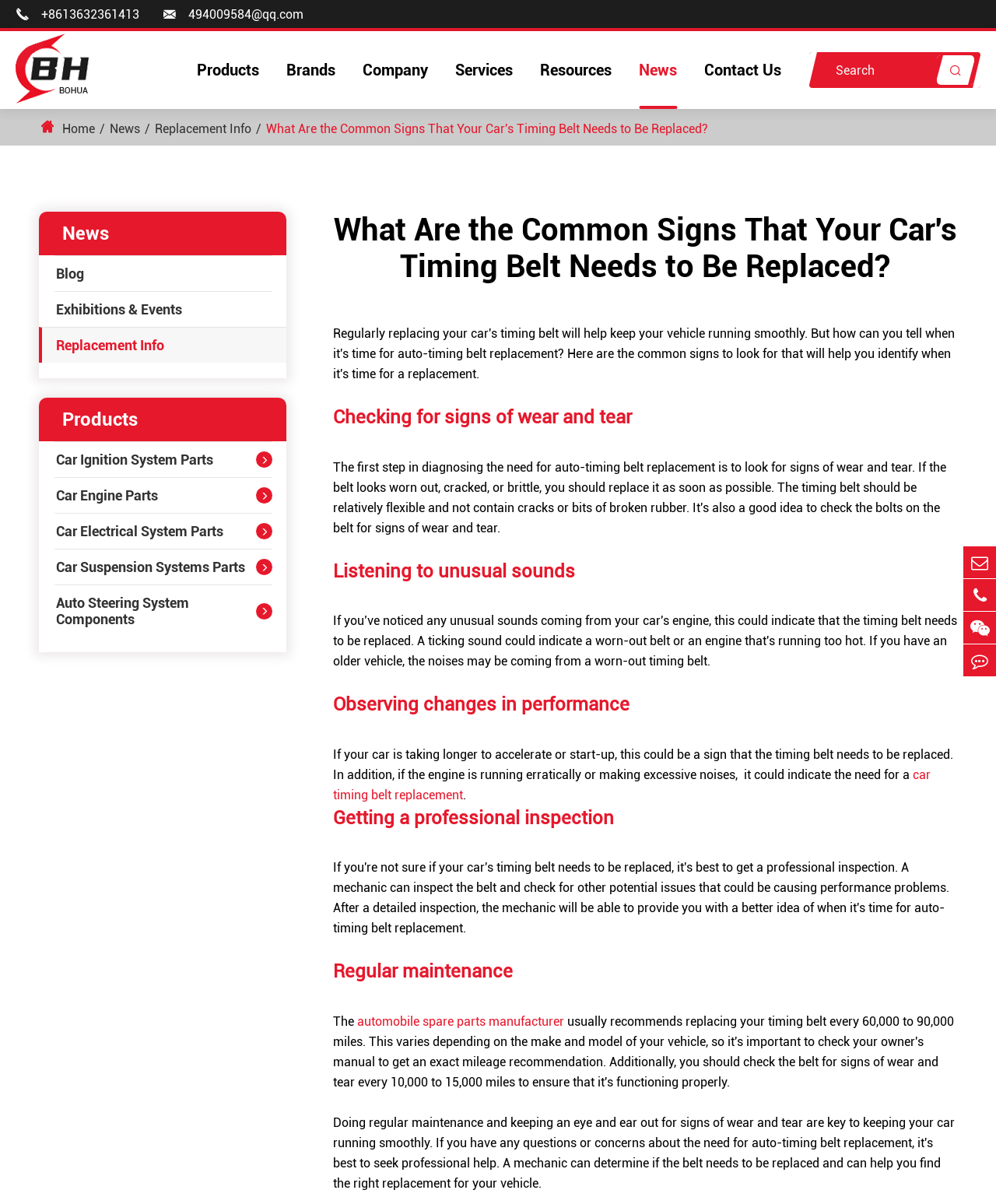Find the bounding box coordinates for the area that should be clicked to accomplish the instruction: "Search for something".

[0.823, 0.043, 0.941, 0.073]